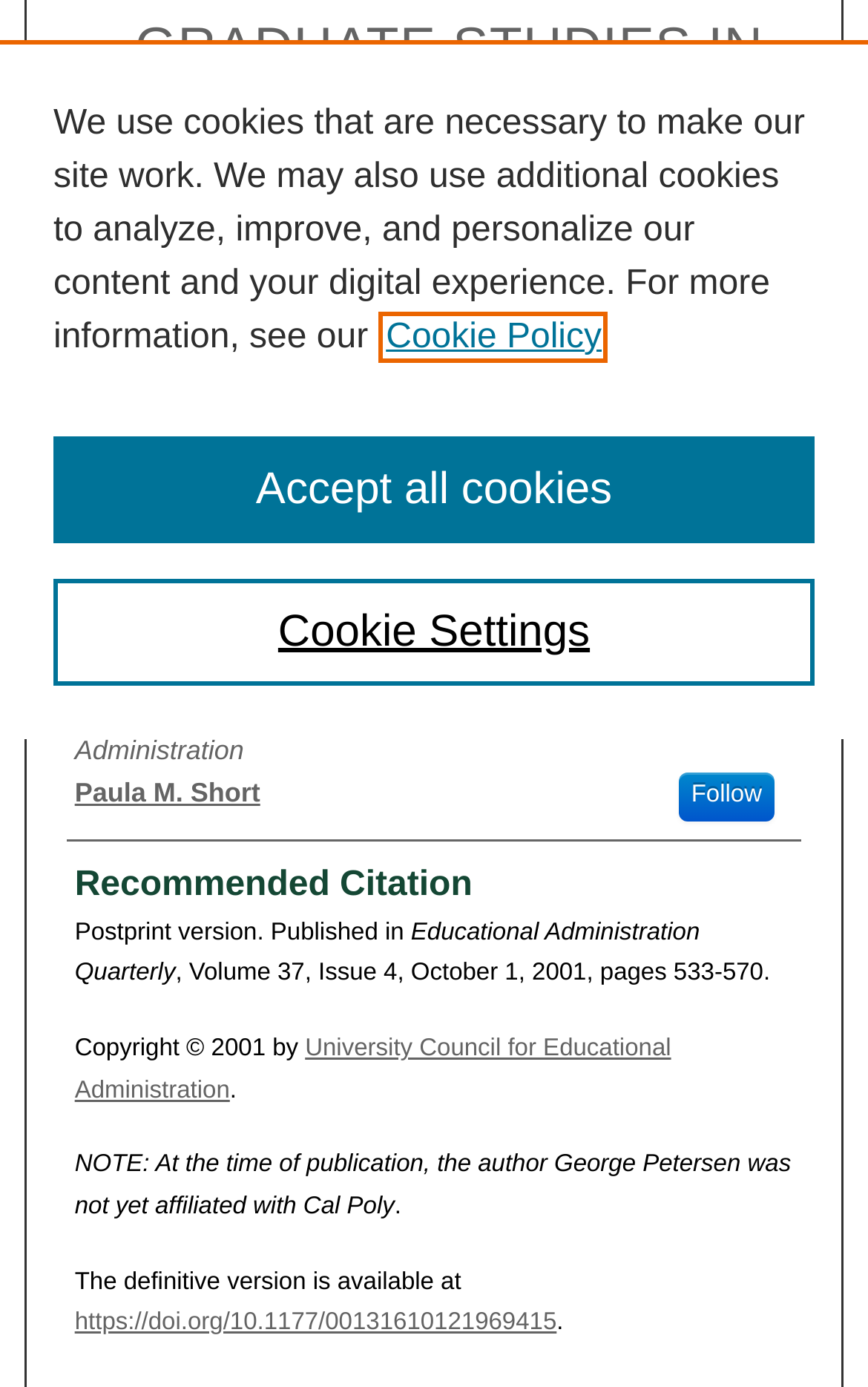Using the provided element description: "Read Column →", determine the bounding box coordinates of the corresponding UI element in the screenshot.

None